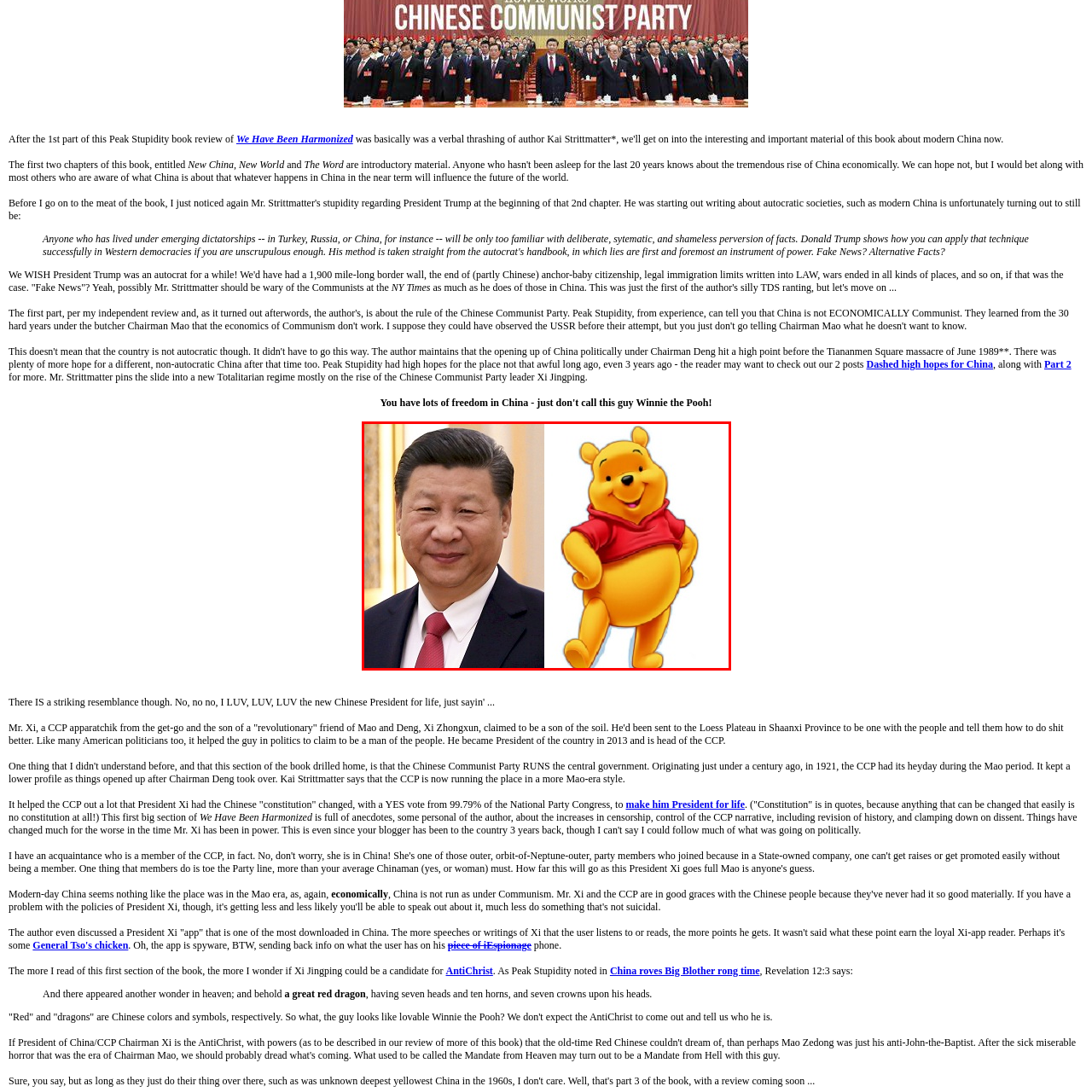Use the image within the highlighted red box to answer the following question with a single word or phrase:
What is the tone of the accompanying text?

Satirical